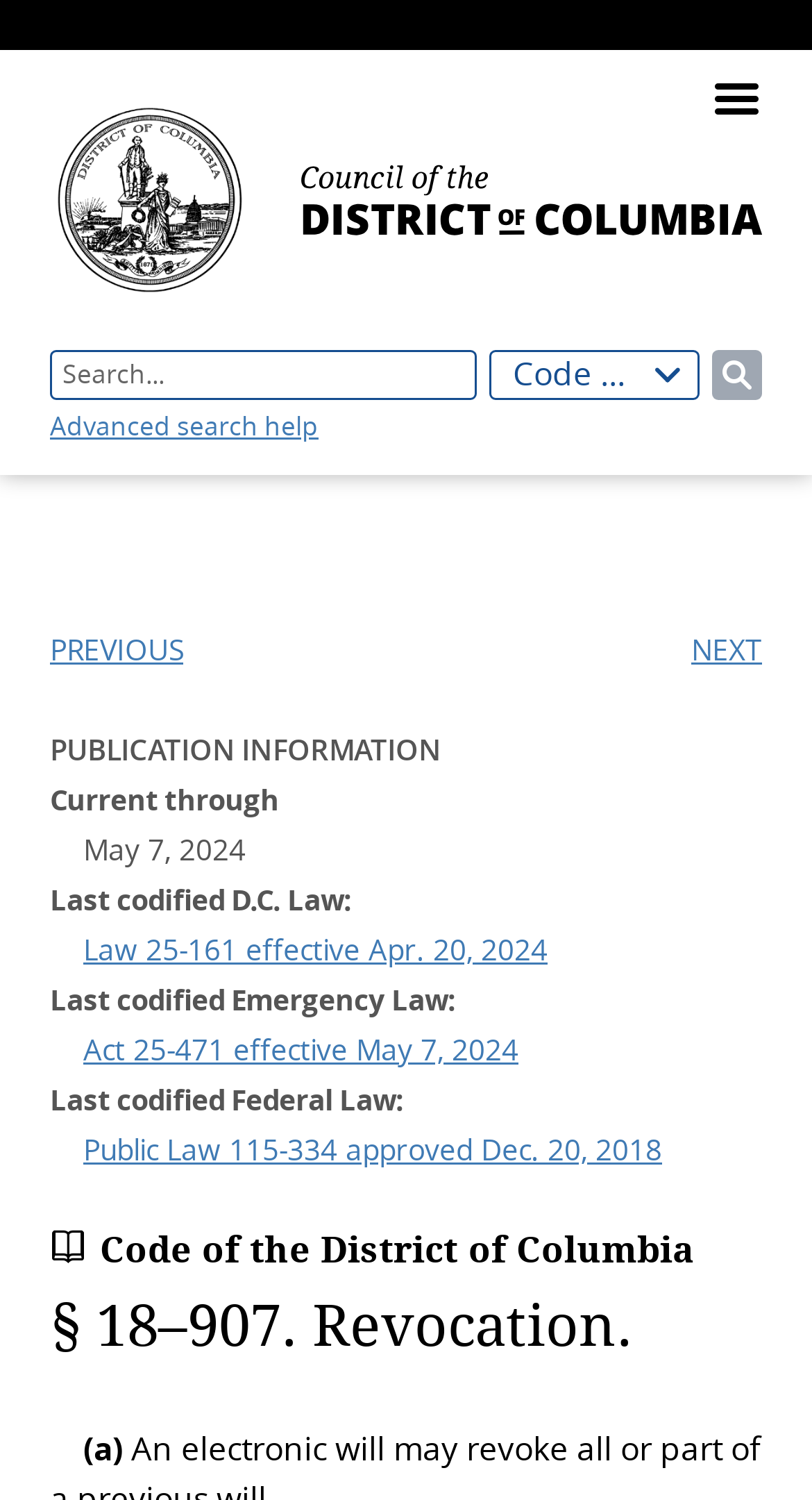What is the name of the law library?
We need a detailed and exhaustive answer to the question. Please elaborate.

The name of the law library can be found in the image element with the bounding box coordinates [0.369, 0.109, 0.938, 0.158], which is labeled as 'D.C. Law Library'.